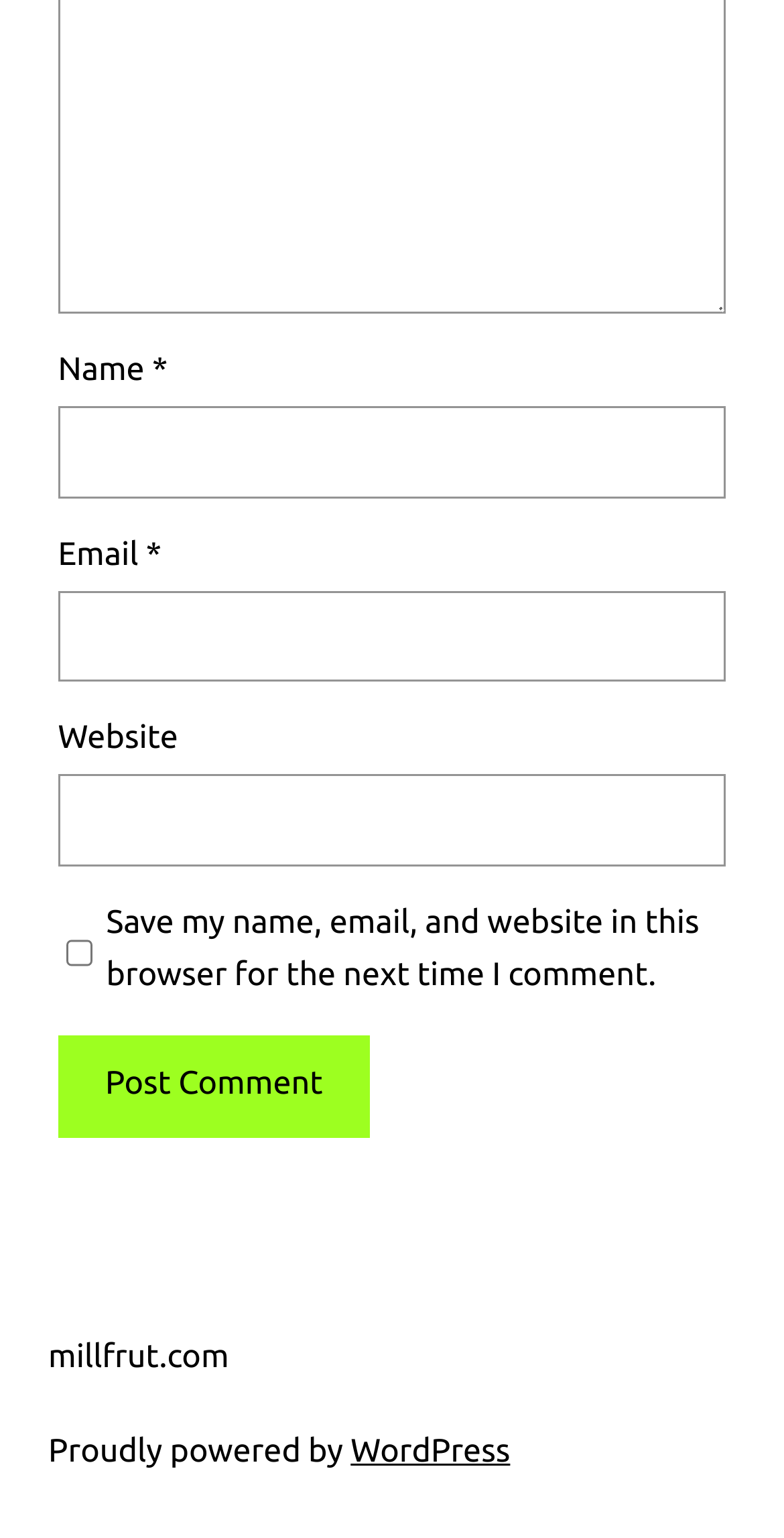Is the email field required?
Please answer the question as detailed as possible based on the image.

The email field is required because the textbox element with the text 'Email *' has the 'required' attribute set to True.